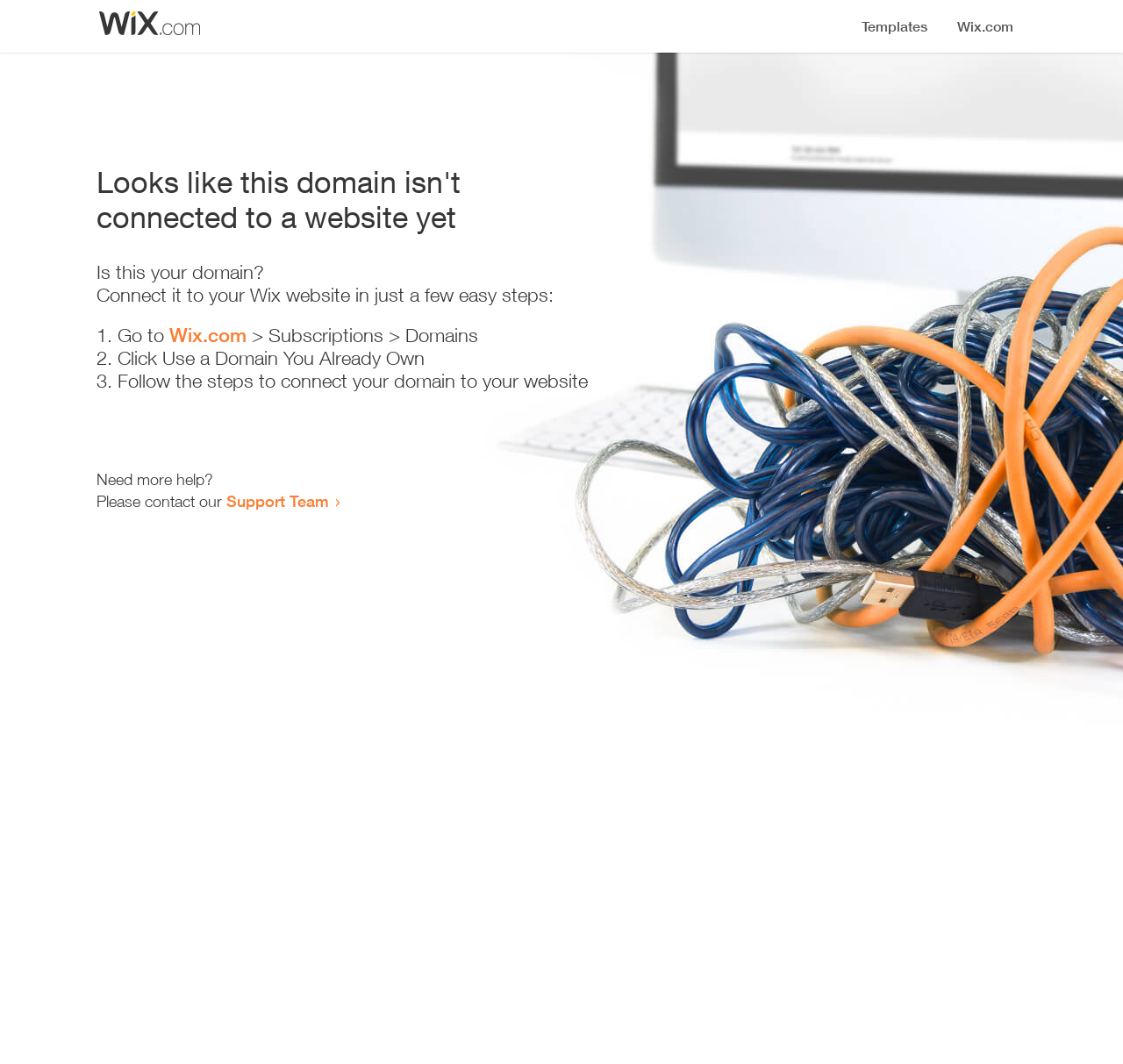What is the current status of the domain?
Answer the question based on the image using a single word or a brief phrase.

Not connected